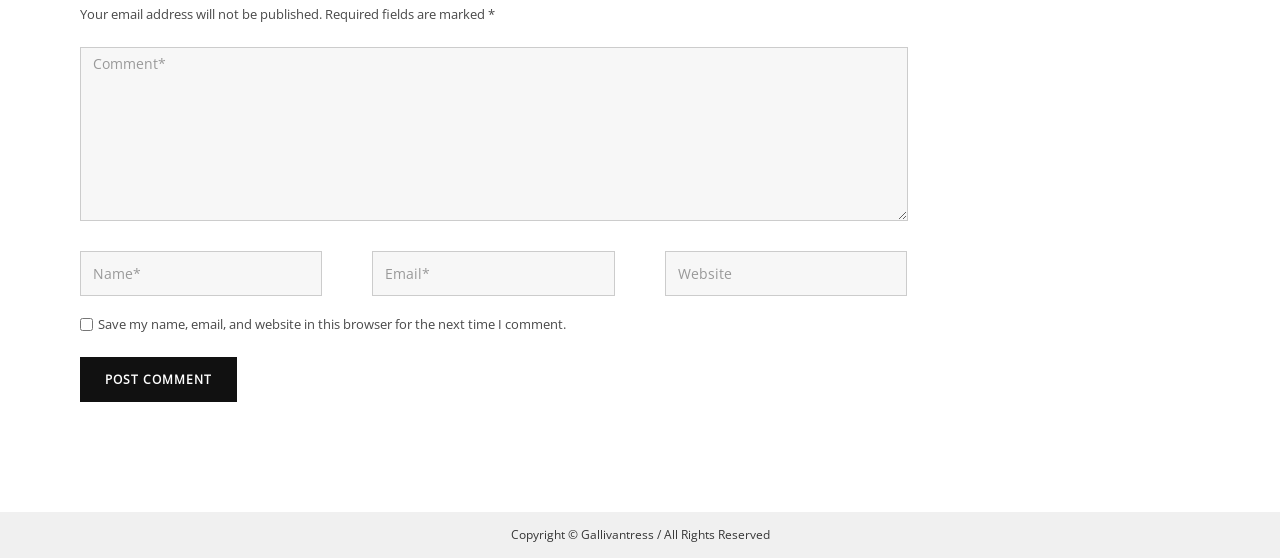What is required to post a comment? Based on the image, give a response in one word or a short phrase.

Name and Comment